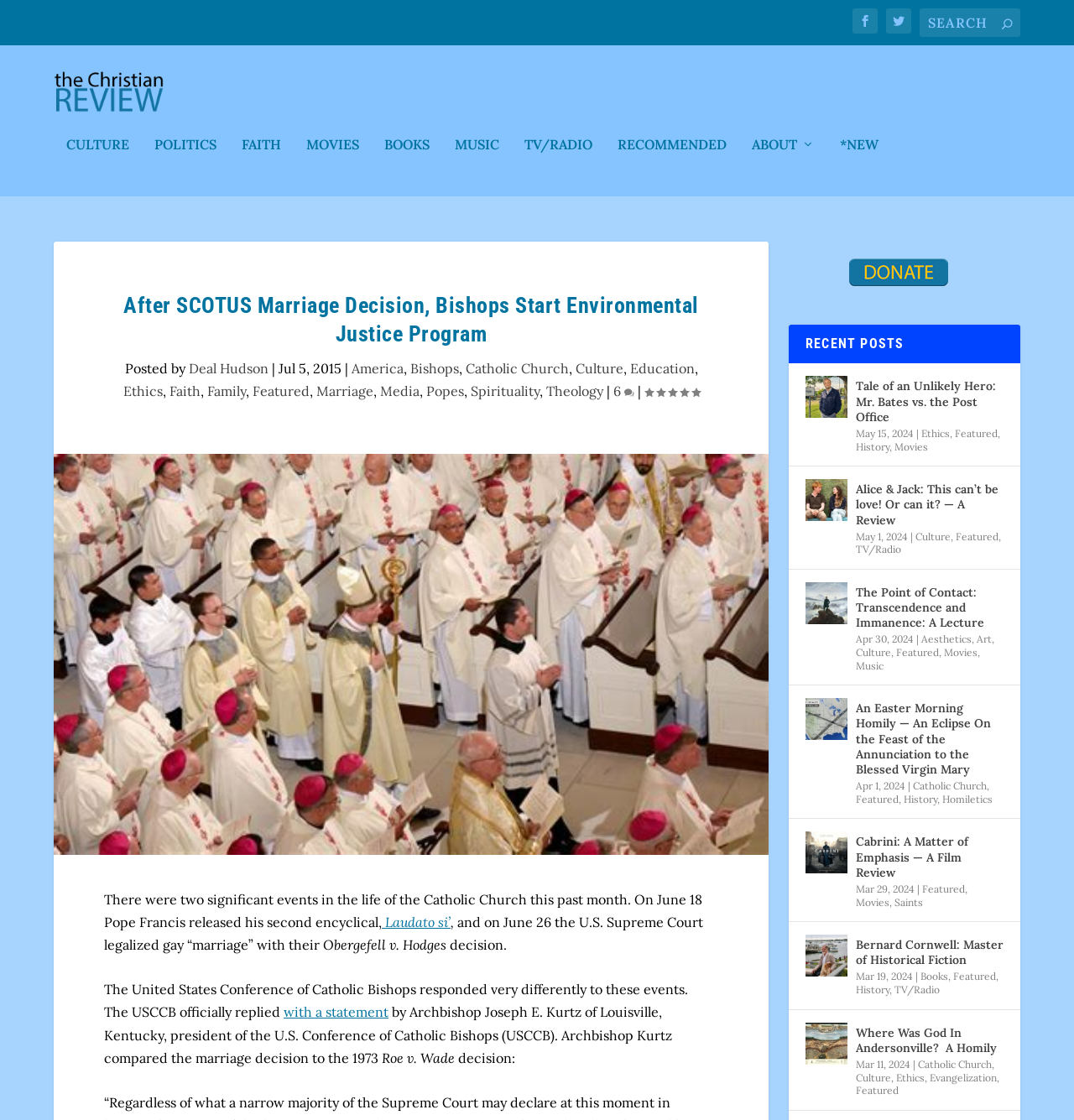Could you highlight the region that needs to be clicked to execute the instruction: "Click on the link to read about the bishops' environmental justice program"?

[0.097, 0.25, 0.669, 0.308]